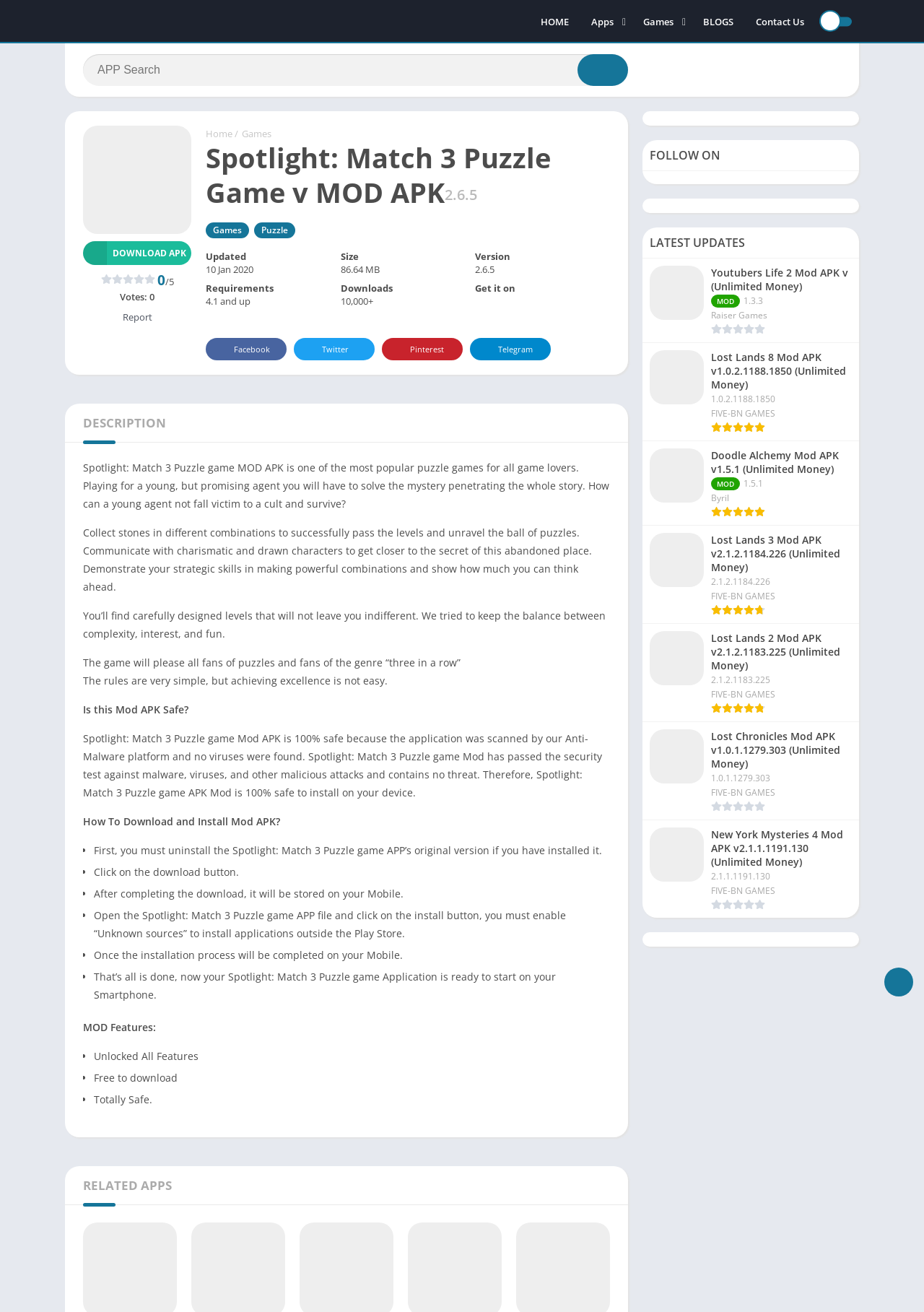Give a one-word or one-phrase response to the question: 
What is the minimum Android version required to run the game?

4.1 and up